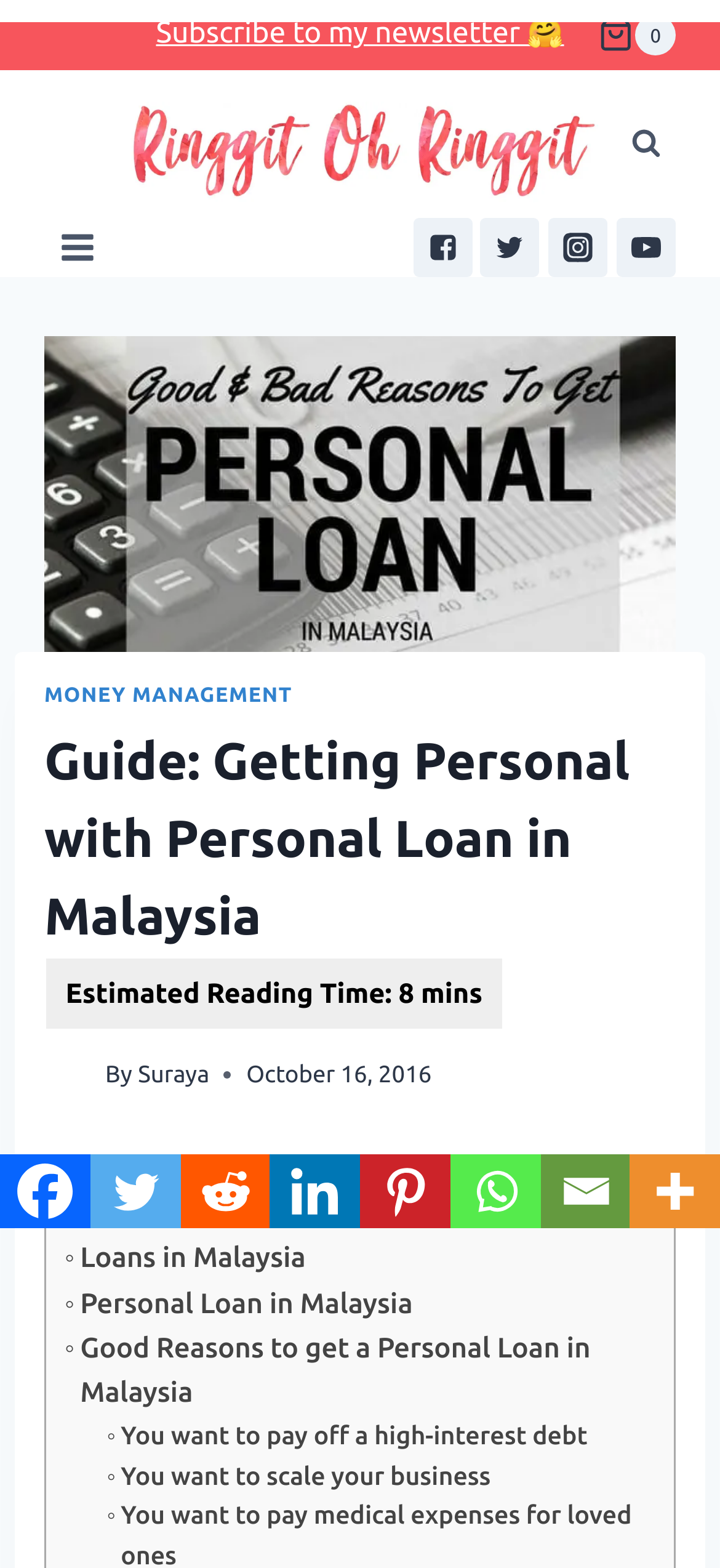Please determine the bounding box coordinates of the clickable area required to carry out the following instruction: "Read the article about good reasons to get a personal loan in Malaysia". The coordinates must be four float numbers between 0 and 1, represented as [left, top, right, bottom].

[0.09, 0.846, 0.885, 0.903]